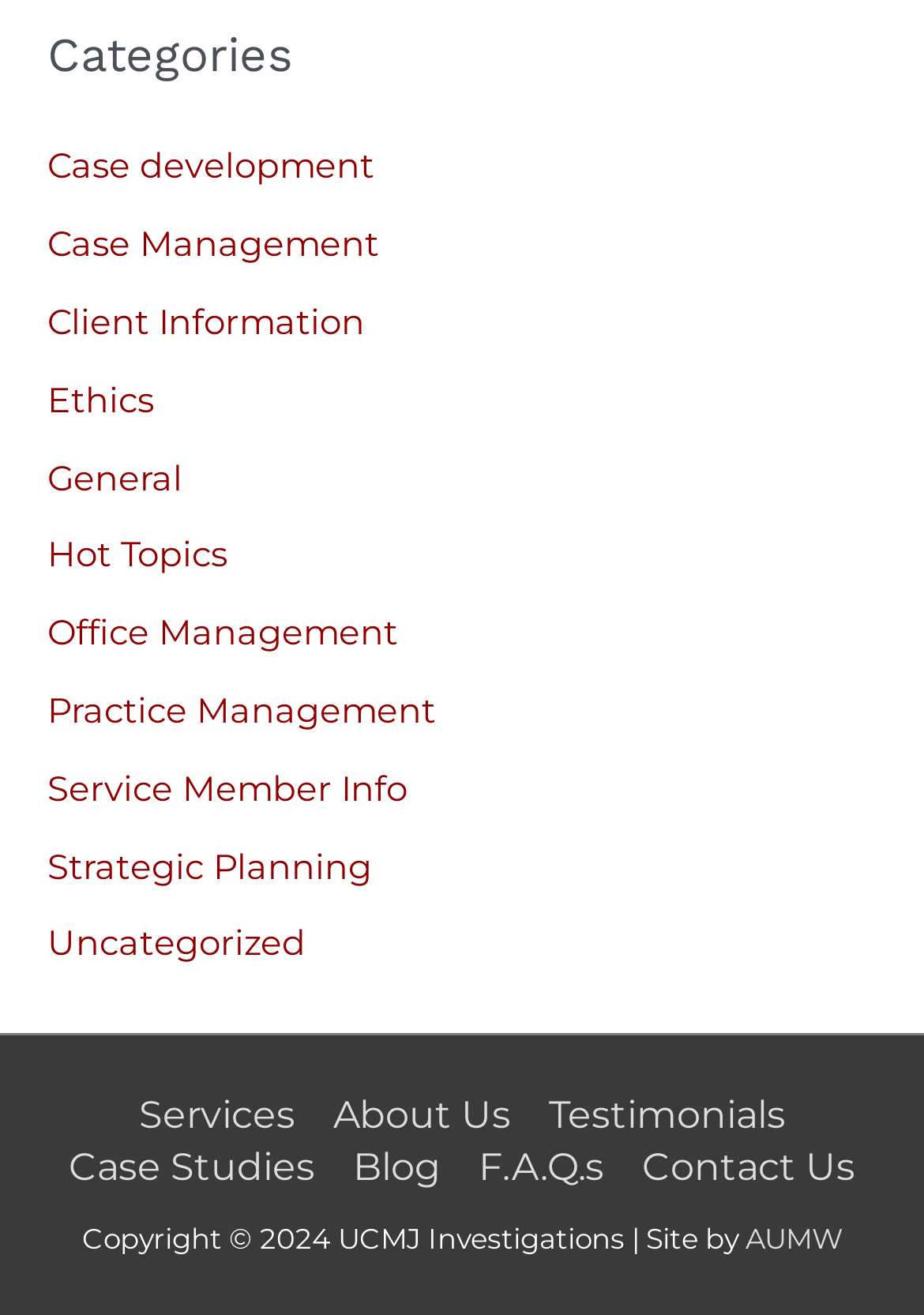Can you specify the bounding box coordinates of the area that needs to be clicked to fulfill the following instruction: "Click on Case development"?

[0.051, 0.11, 0.405, 0.143]